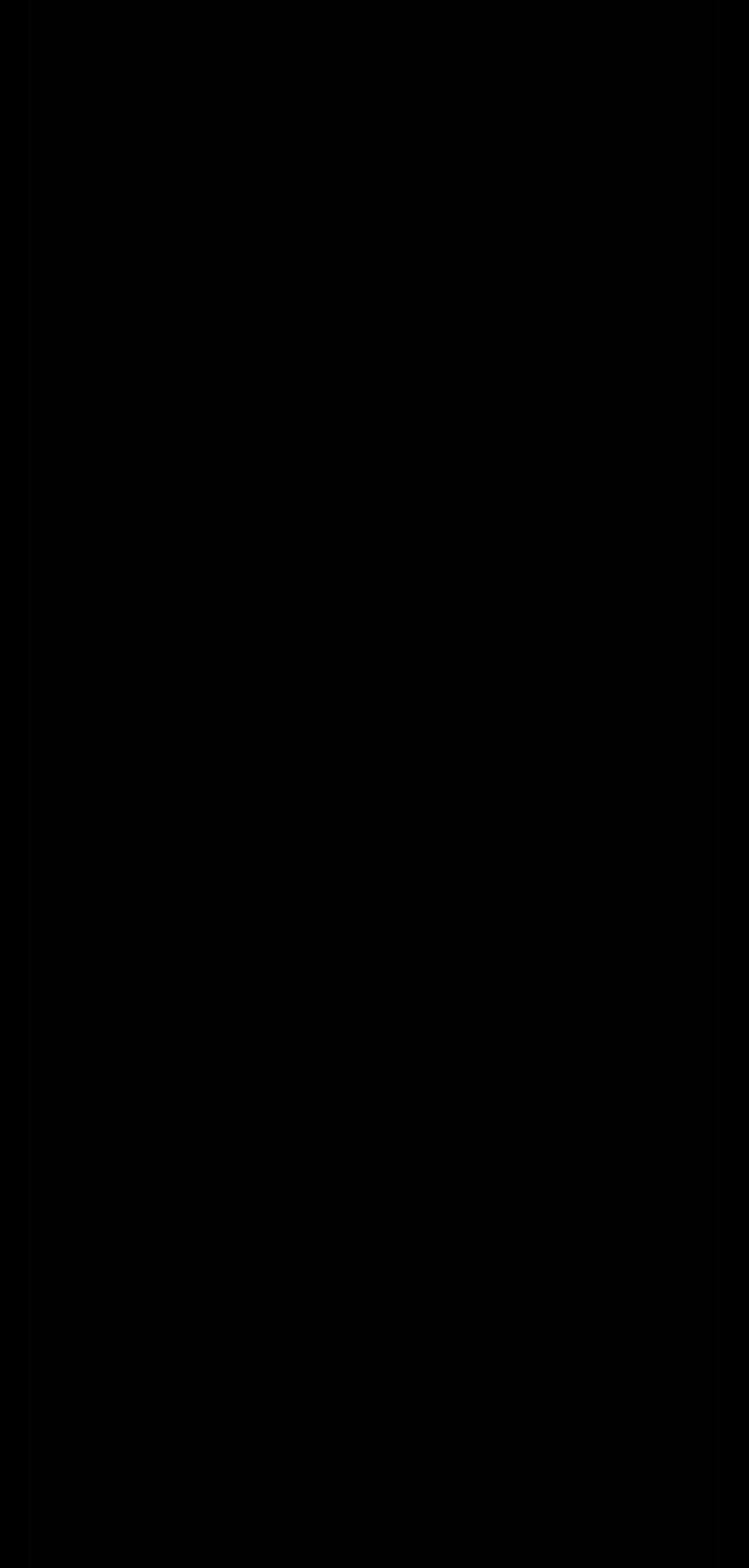Provide a one-word or one-phrase answer to the question:
What is the date of the second news article?

June 19, 2023